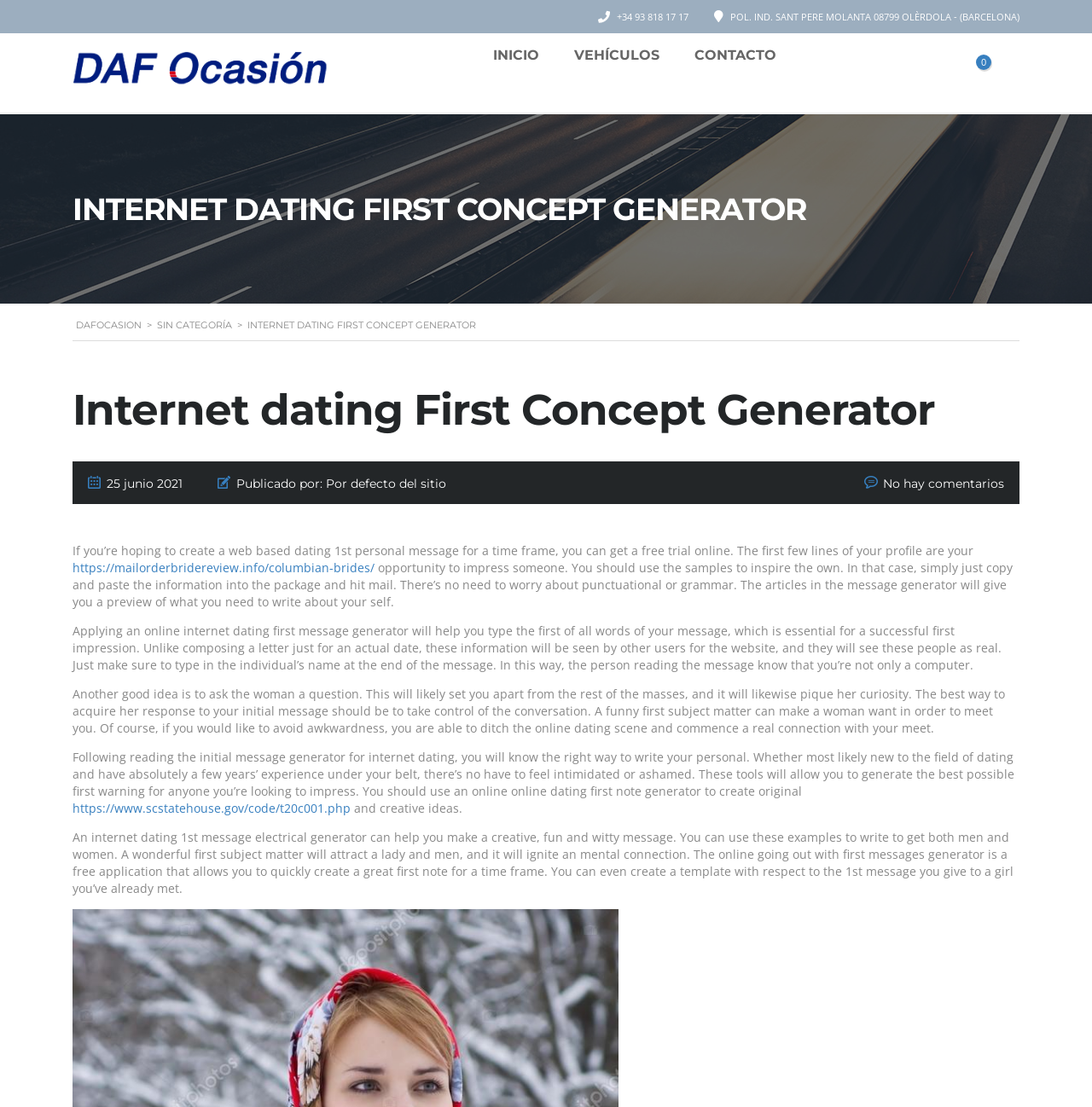Identify the bounding box coordinates of the region that needs to be clicked to carry out this instruction: "Click the 'CONTACTO' link". Provide these coordinates as four float numbers ranging from 0 to 1, i.e., [left, top, right, bottom].

[0.636, 0.042, 0.711, 0.057]